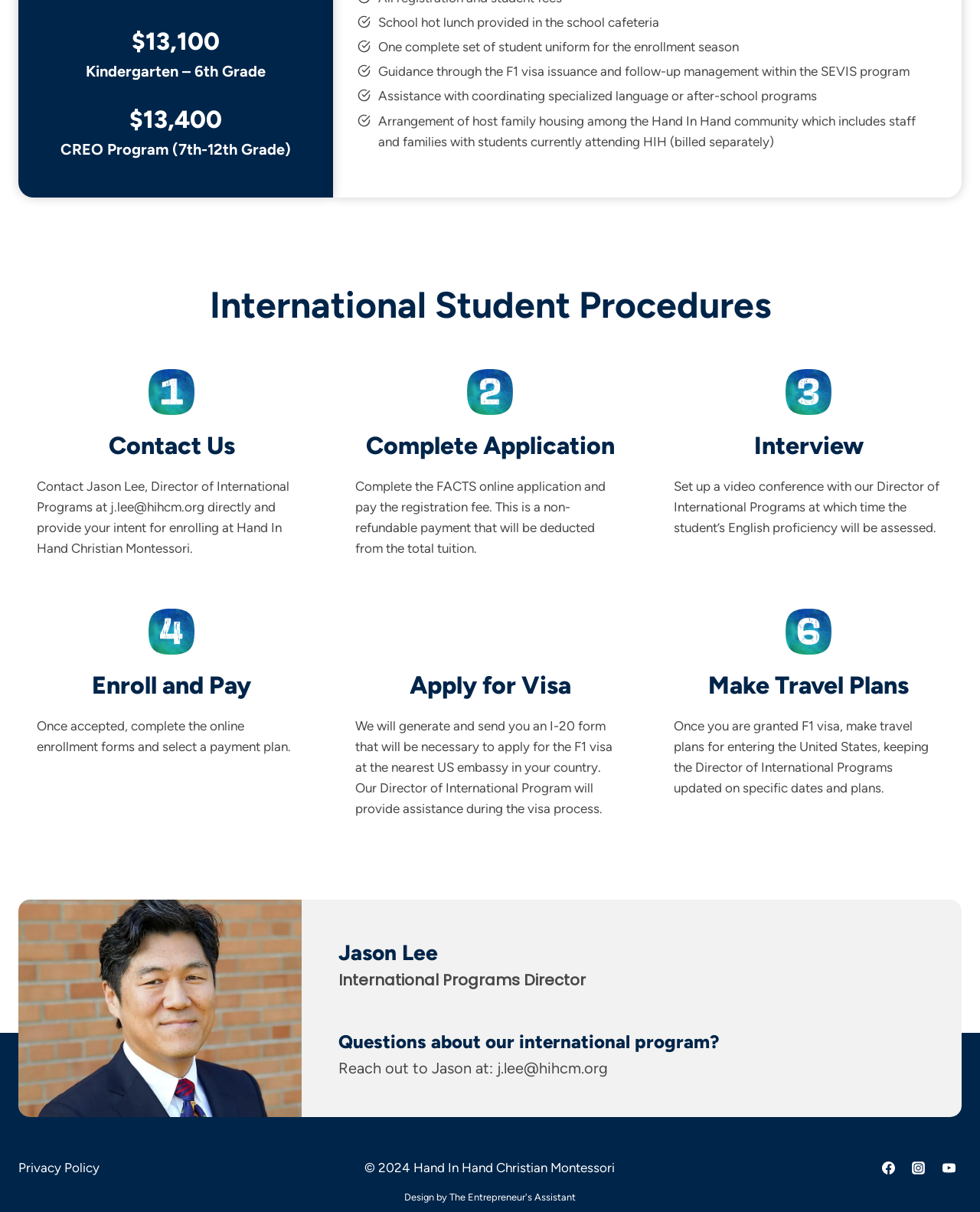What is the purpose of the I-20 form?
Using the image as a reference, give an elaborate response to the question.

According to the StaticText element, 'We will generate and send you an I-20 form that will be necessary to apply for the F1 visa at the nearest US embassy in your country', the I-20 form is necessary for applying for the F1 visa.